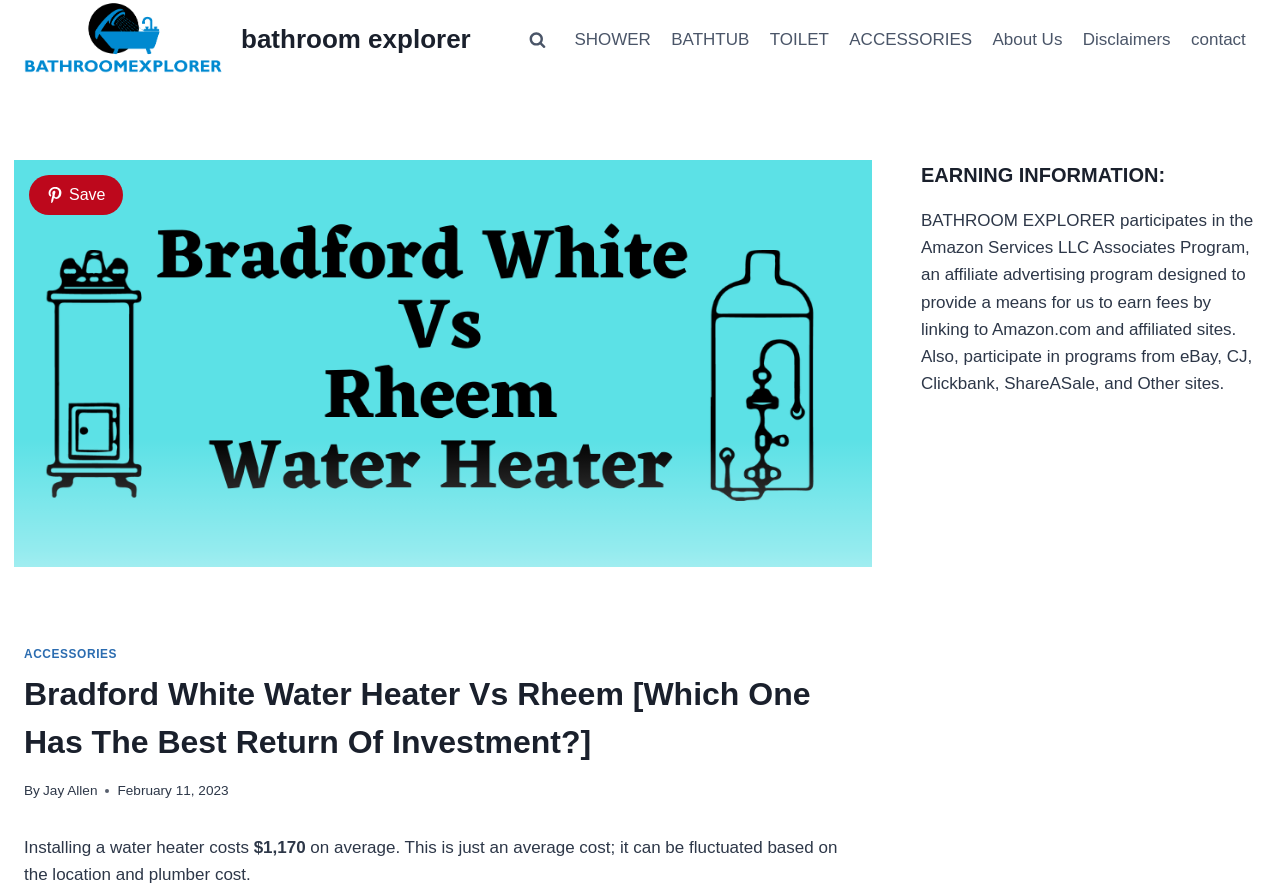Predict the bounding box of the UI element that fits this description: "contact".

[0.923, 0.018, 0.981, 0.072]